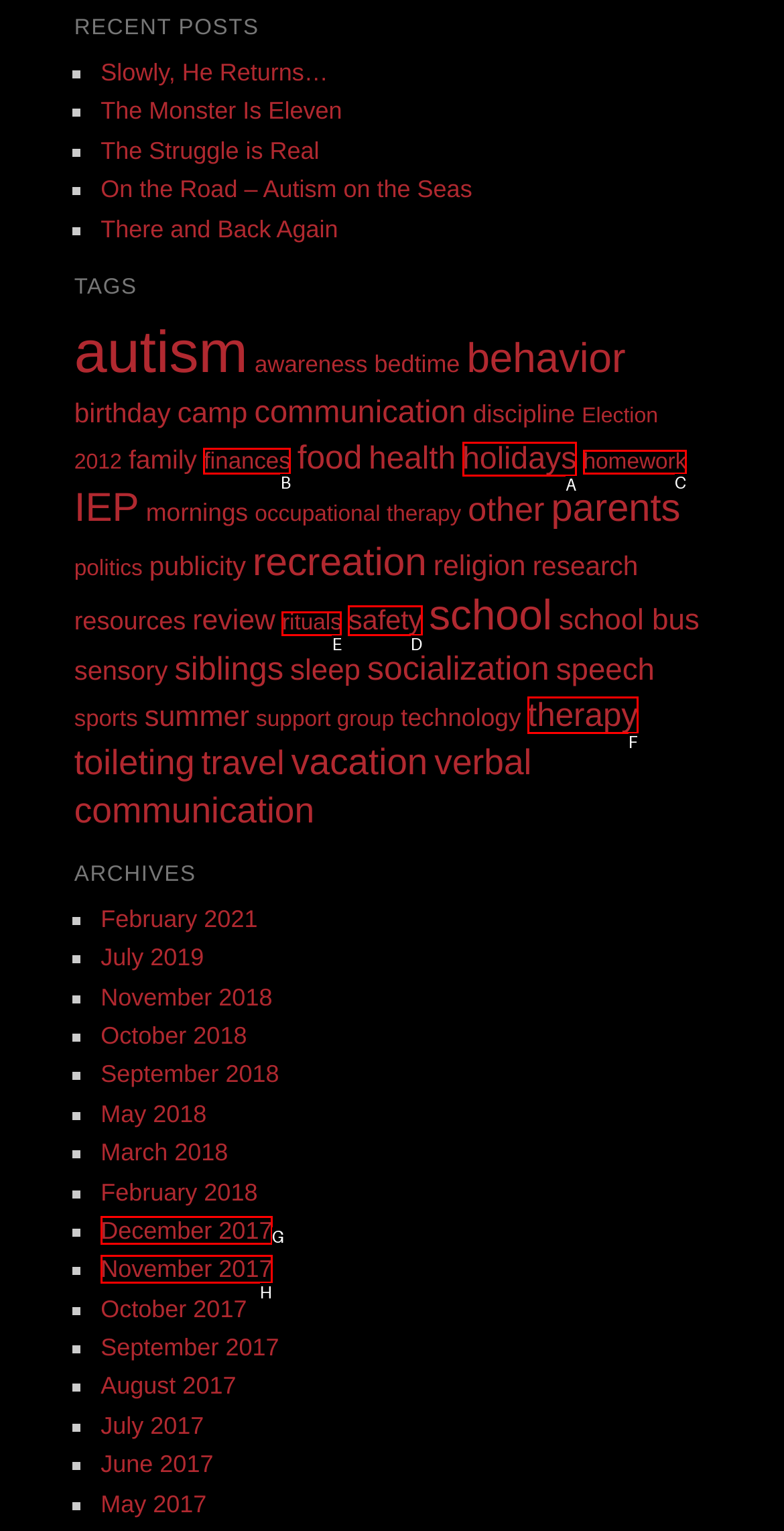Determine which letter corresponds to the UI element to click for this task: Check 'therapy' link
Respond with the letter from the available options.

F